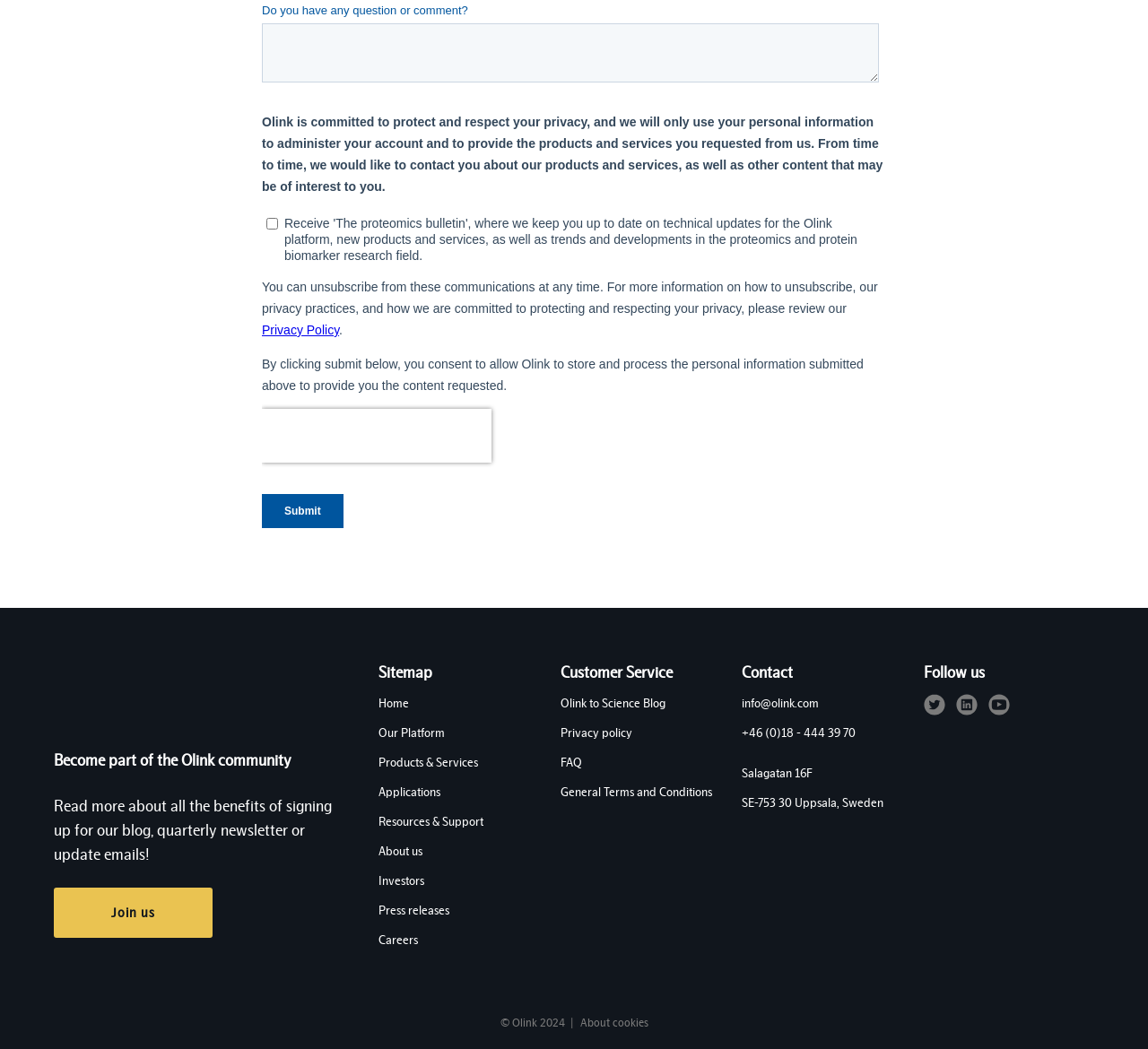Please answer the following question using a single word or phrase: 
How can I contact Olink?

Via email or phone